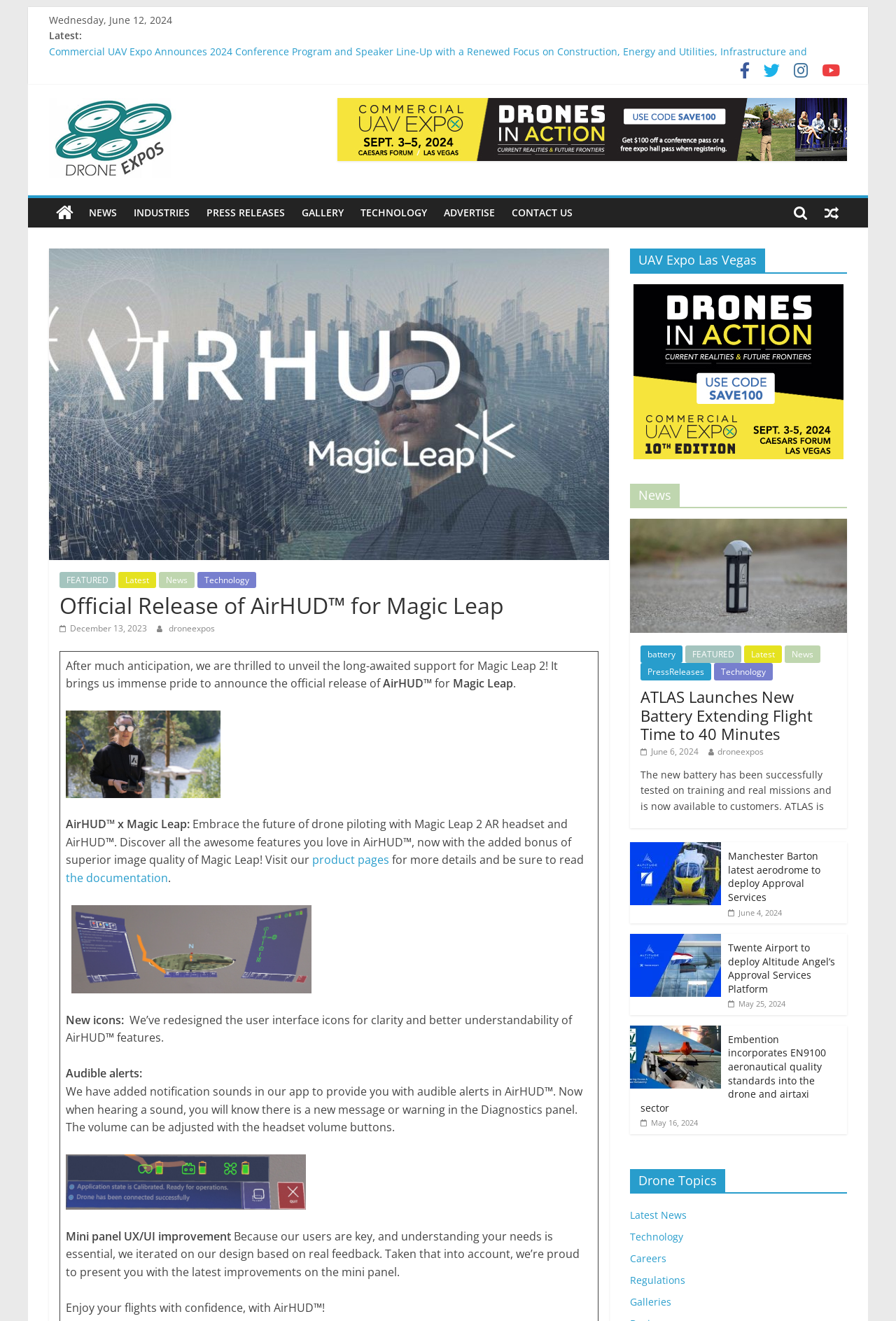Locate the coordinates of the bounding box for the clickable region that fulfills this instruction: "Learn more about AirHUD™ x Magic Leap".

[0.348, 0.645, 0.434, 0.657]